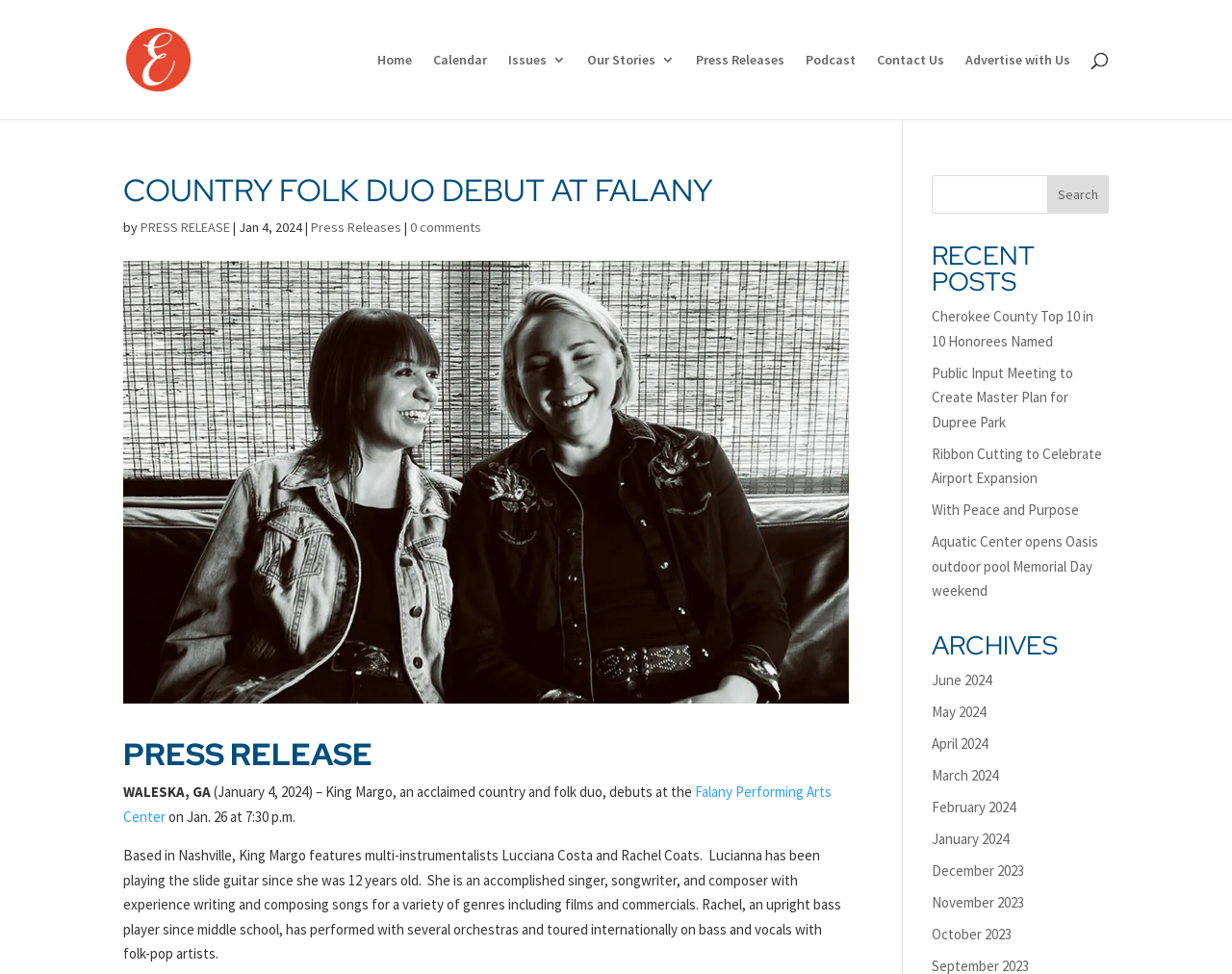Can you show the bounding box coordinates of the region to click on to complete the task described in the instruction: "Contact us"?

None